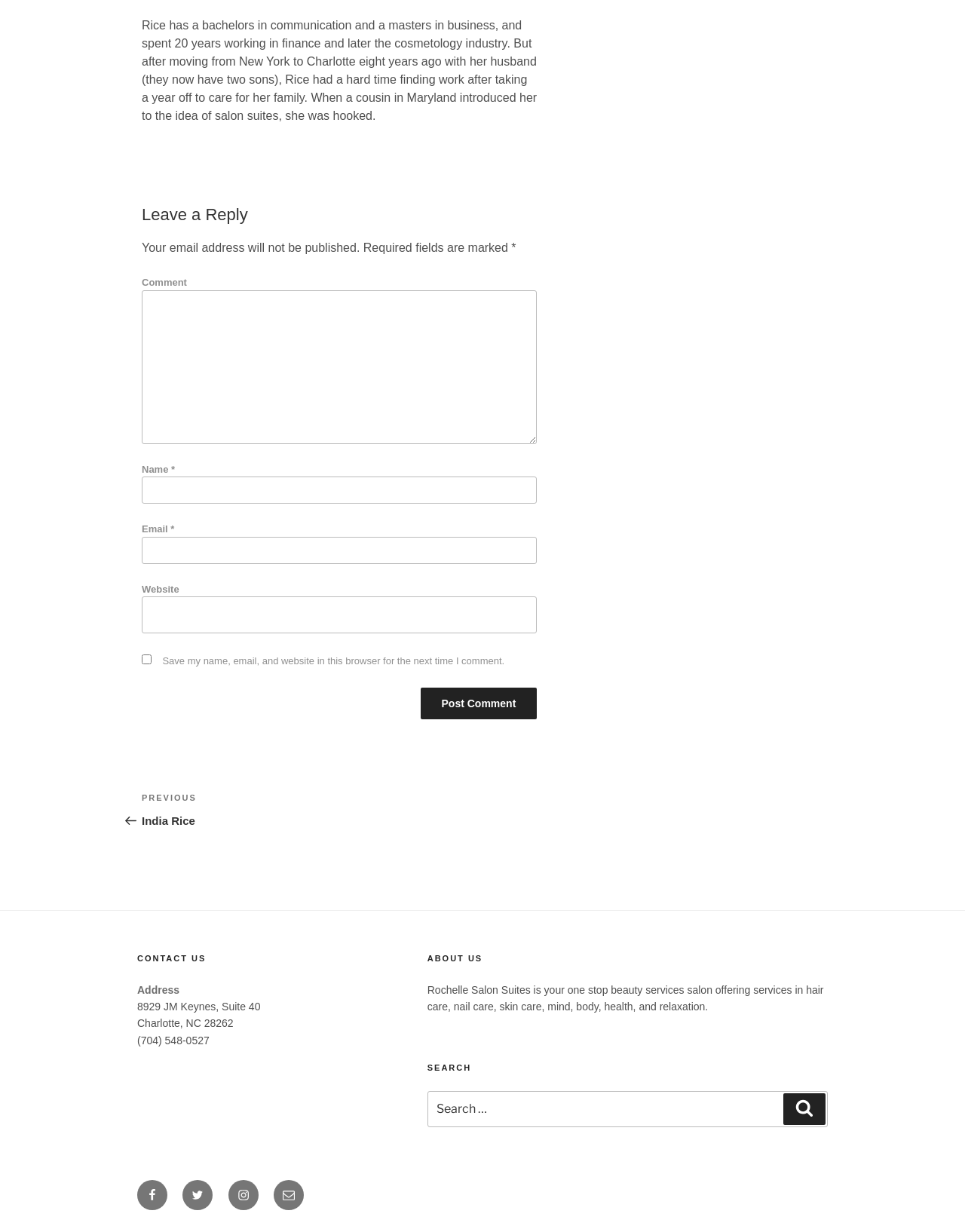What social media platforms are linked in the footer?
Look at the image and answer the question with a single word or phrase.

Facebook, Twitter, Instagram